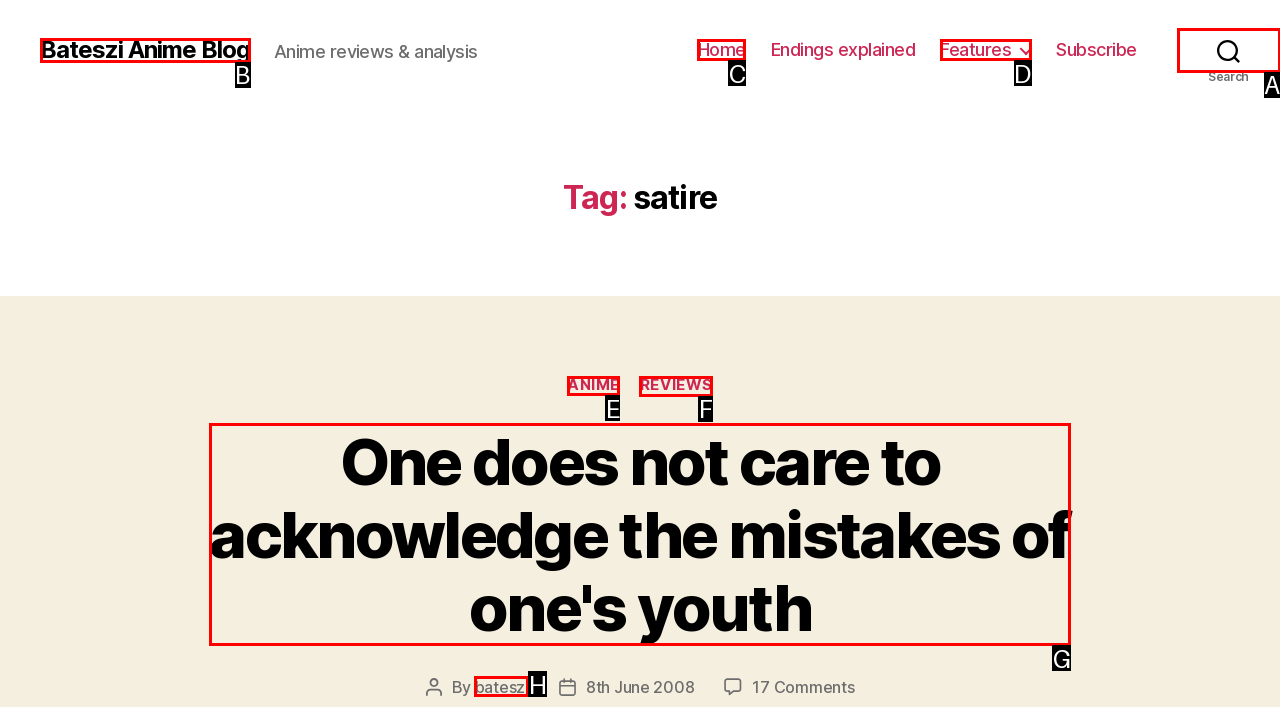Determine which option should be clicked to carry out this task: view anime reviews
State the letter of the correct choice from the provided options.

E